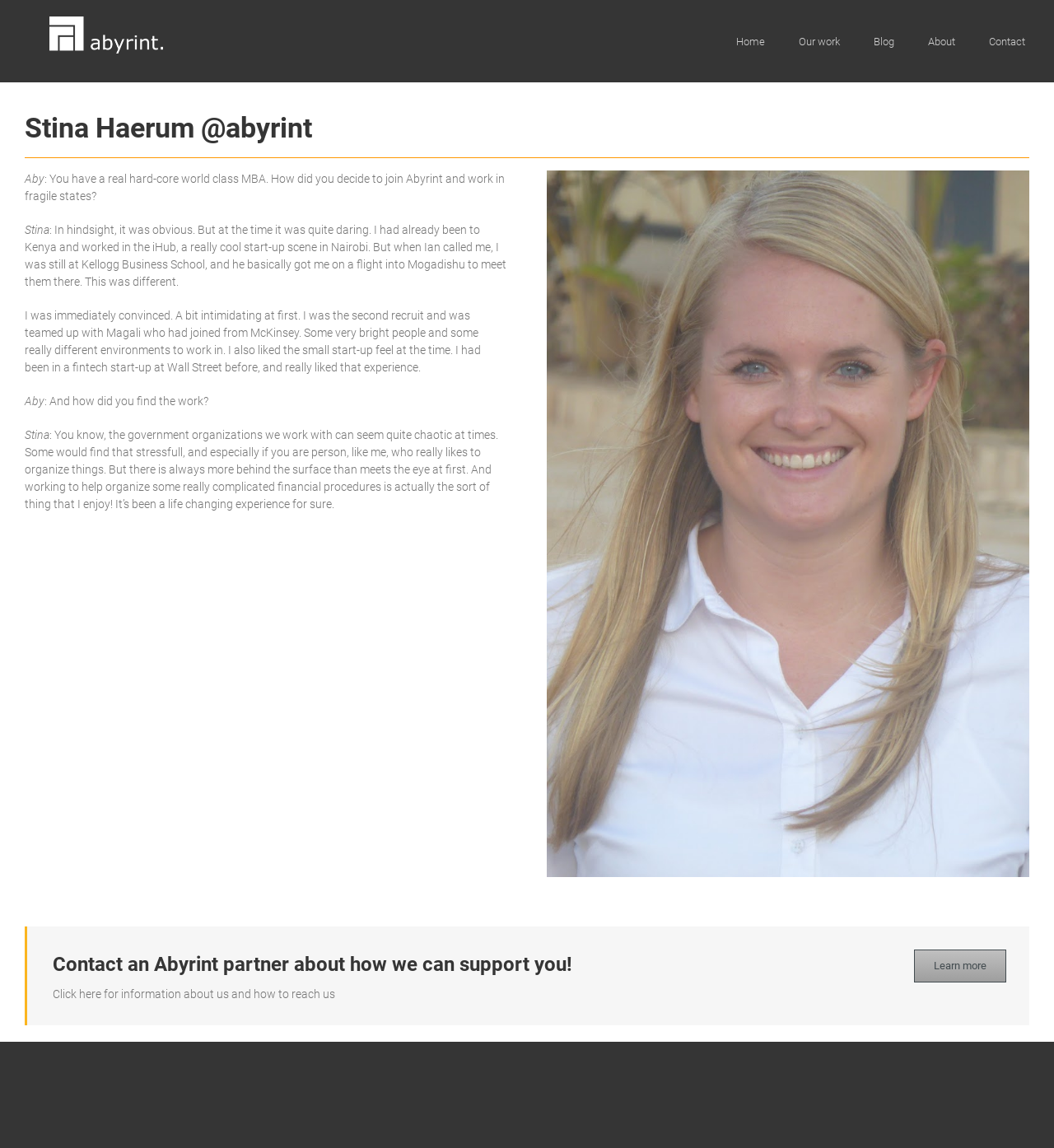Find the bounding box coordinates of the area that needs to be clicked in order to achieve the following instruction: "Go to Home page". The coordinates should be specified as four float numbers between 0 and 1, i.e., [left, top, right, bottom].

[0.698, 0.0, 0.726, 0.072]